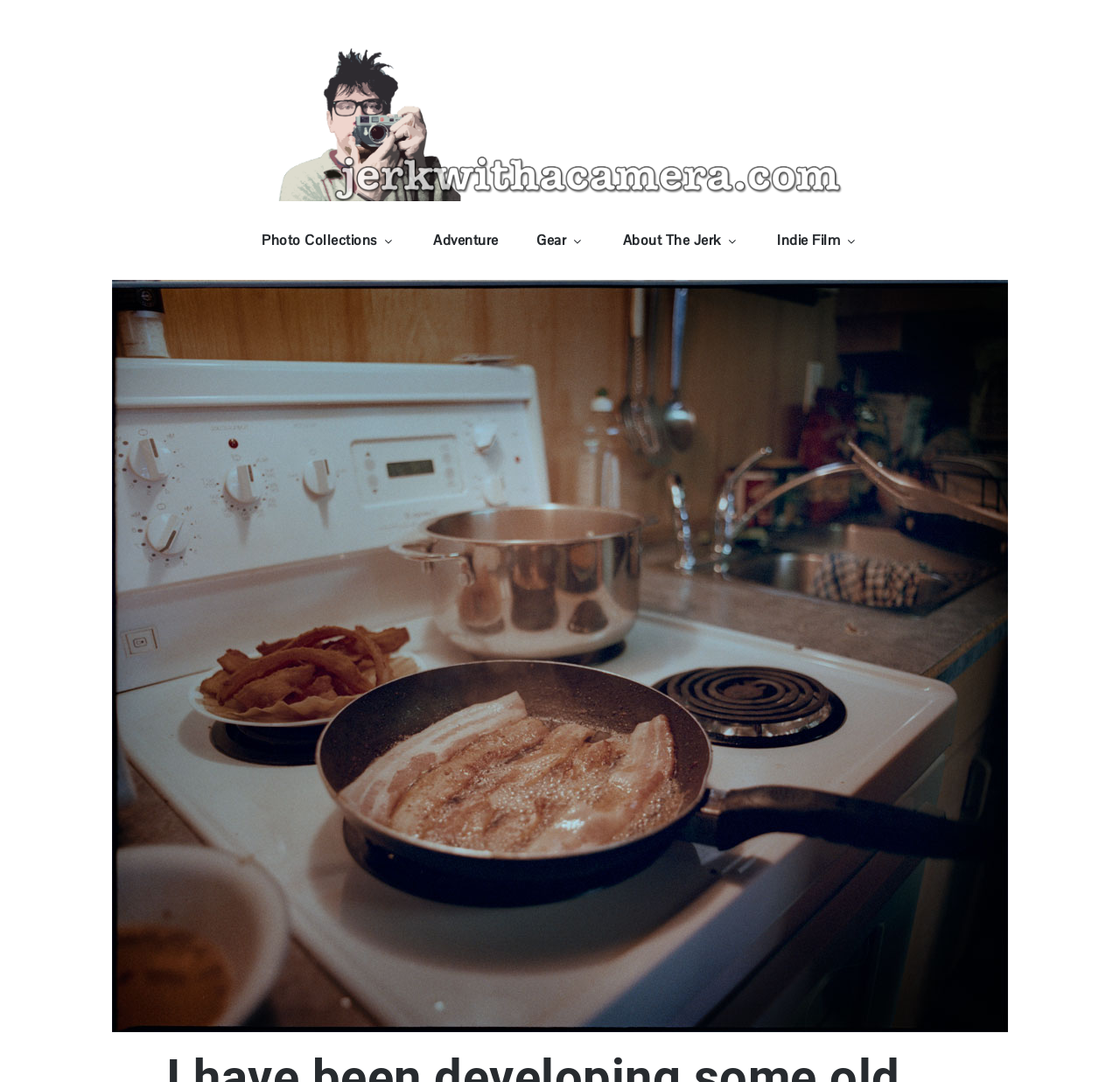What is the name of the person who has a camera?
Please give a detailed answer to the question using the information shown in the image.

From the static text 'i am a jerk, and I have a camera' at the top of the page, we can infer that the person who has a camera is referred to as 'The Jerk'.